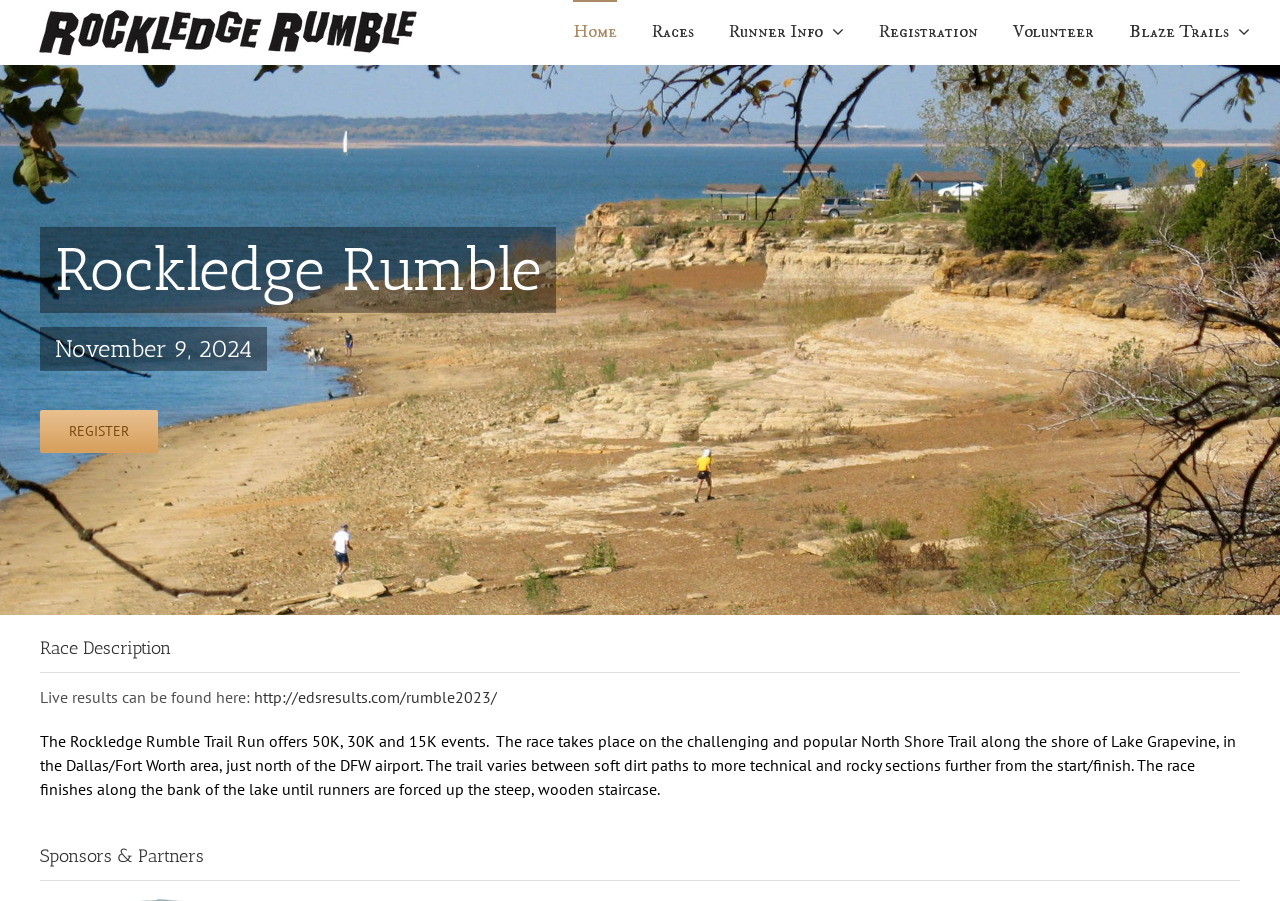Identify the bounding box for the described UI element. Provide the coordinates in (top-left x, top-left y, bottom-right x, bottom-right y) format with values ranging from 0 to 1: alt="Rockledge Rumble Logo"

[0.023, 0.006, 0.332, 0.067]